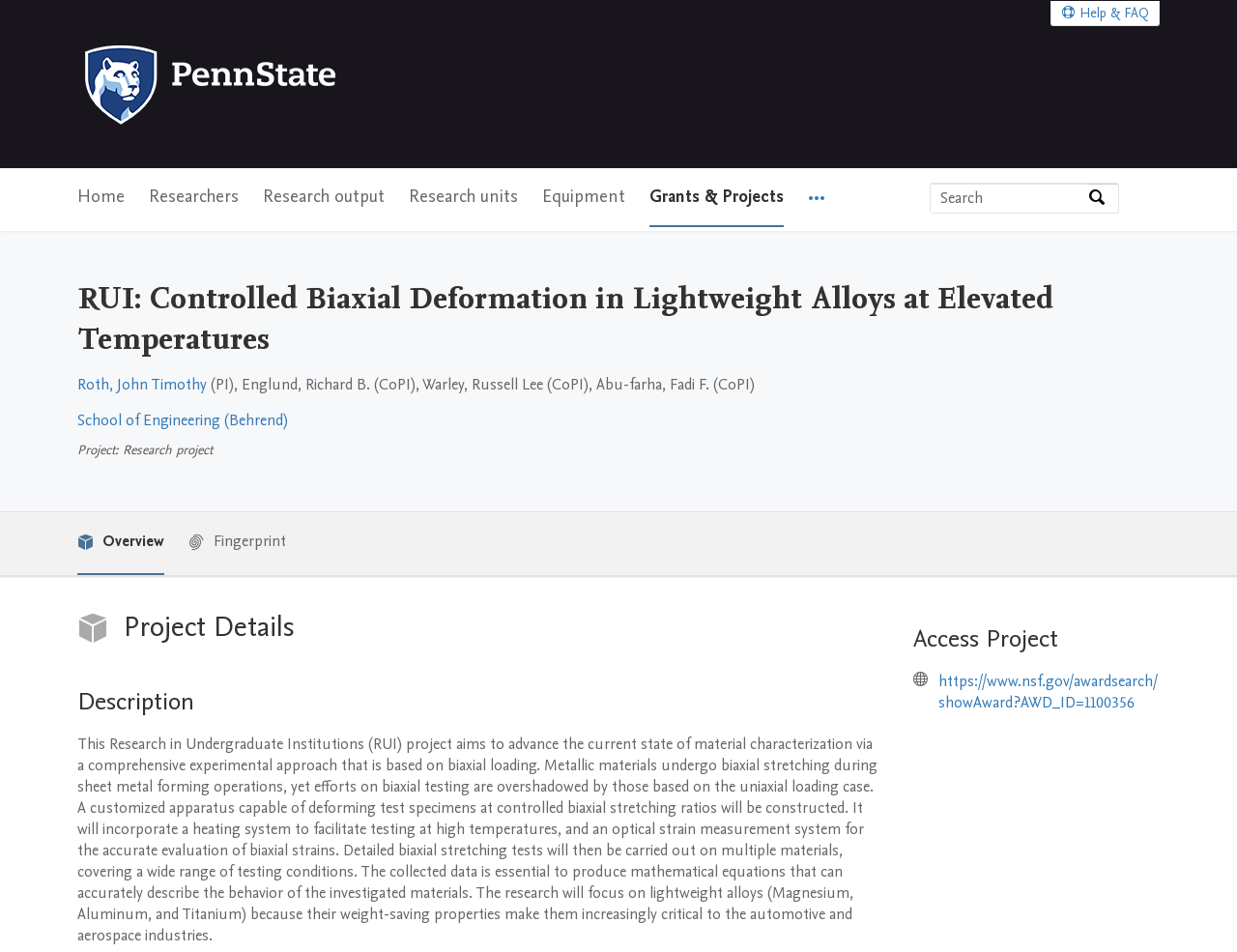What is the purpose of the customized apparatus?
Using the visual information, respond with a single word or phrase.

To facilitate testing at high temperatures